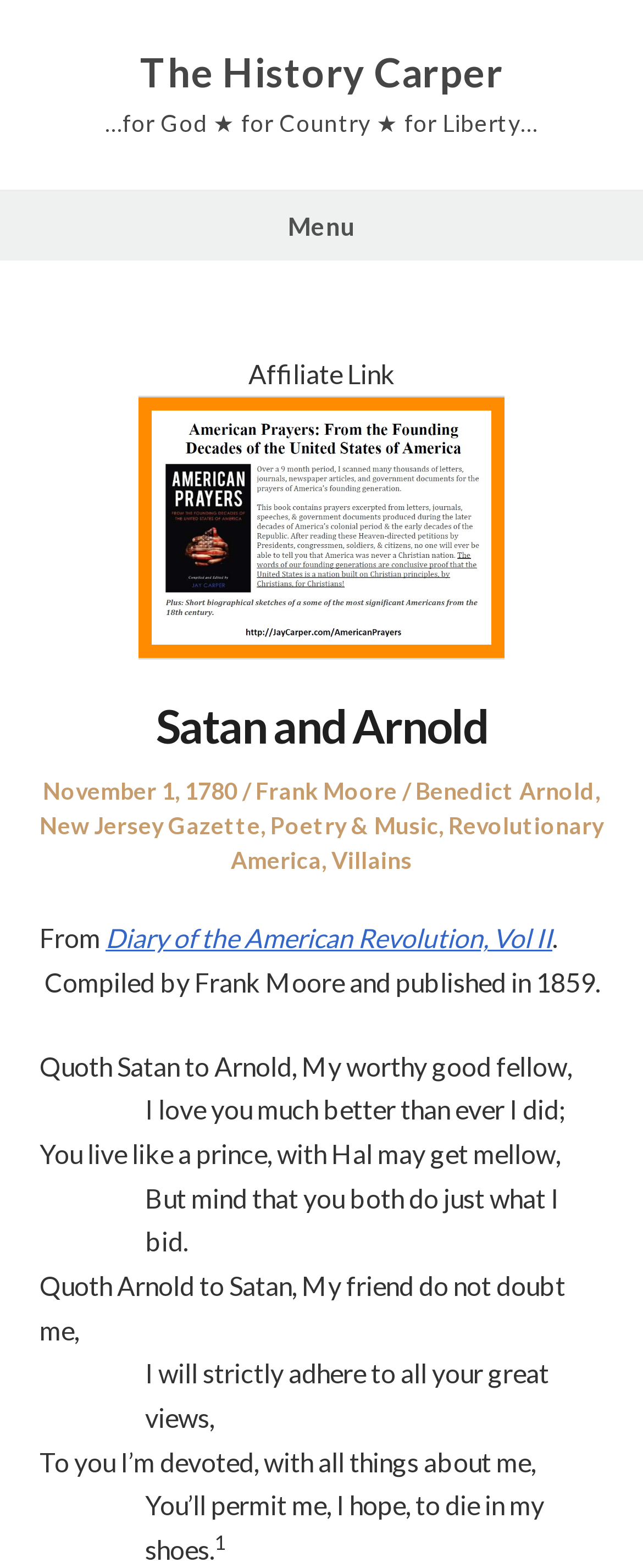Deliver a detailed narrative of the webpage's visual and textual elements.

The webpage is about a historical poem or quote from the Diary of the American Revolution, Vol II, compiled by Frank Moore and published in 1859. At the top, there is a link to "The History Carper" and a motto-like text "…for God ★ for Country ★ for Liberty…". Below this, there is a navigation menu labeled "Menu" that spans the entire width of the page.

The main content is divided into two sections. On the left, there is a table with a single row and column, containing a link with an associated image. Above this table, there is a header section with the title "Satan and Arnold" and metadata about the post, including the date "November 1, 1780", author "Frank Moore", and categories "Benedict Arnold", "New Jersey Gazette", "Poetry & Music", "Revolutionary America", and "Villains".

On the right side of the page, there is a block of text that appears to be a poem or quote, with several lines of text, including "Quoth Satan to Arnold, My worthy good fellow, I love you much better than ever I did;" and "You’ll permit me, I hope, to die in my shoes." The text is formatted with indentation and line breaks to resemble a poem. There is also a superscript symbol at the bottom of the text block.